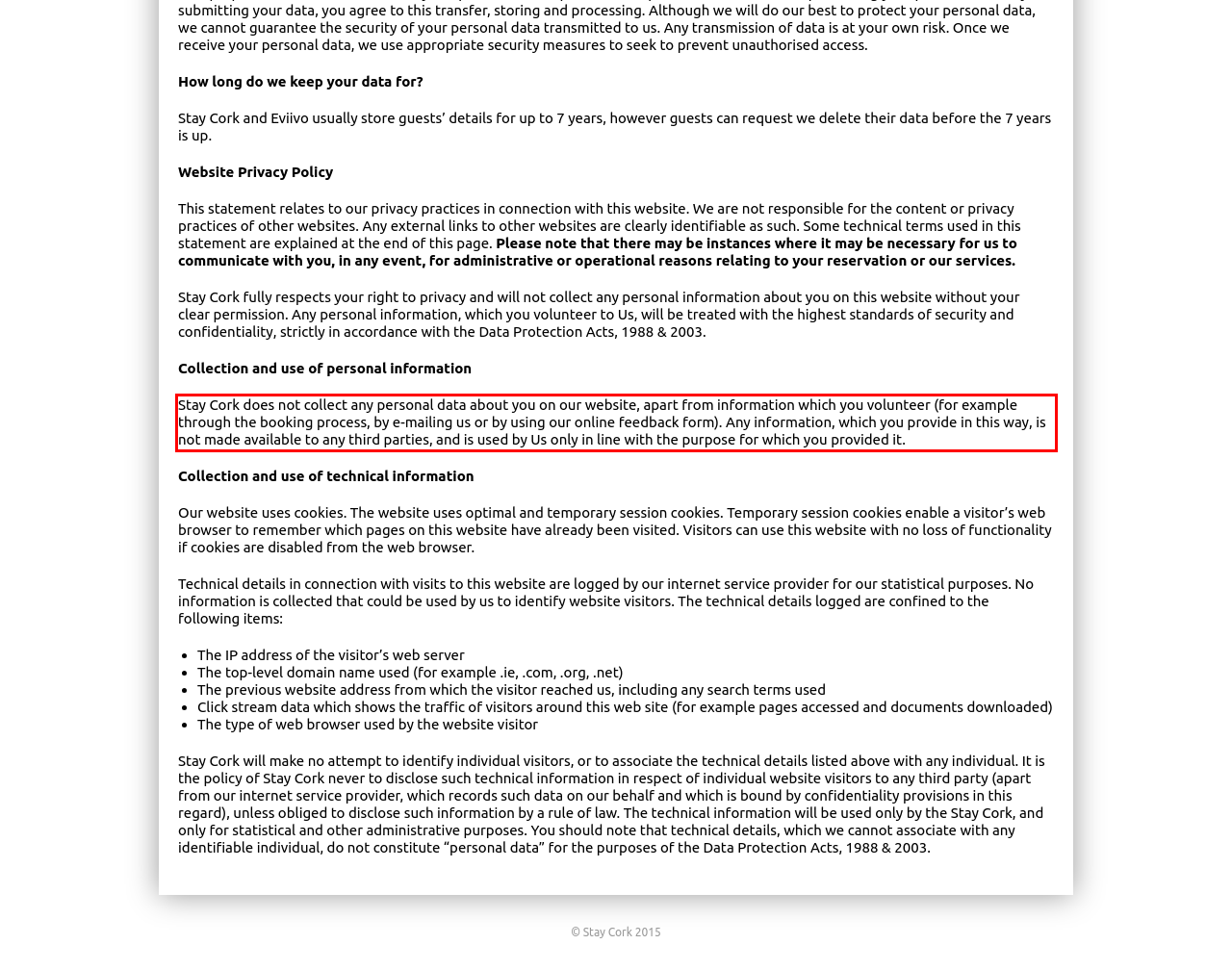You are given a screenshot with a red rectangle. Identify and extract the text within this red bounding box using OCR.

Stay Cork does not collect any personal data about you on our website, apart from information which you volunteer (for example through the booking process, by e-mailing us or by using our online feedback form). Any information, which you provide in this way, is not made available to any third parties, and is used by Us only in line with the purpose for which you provided it.